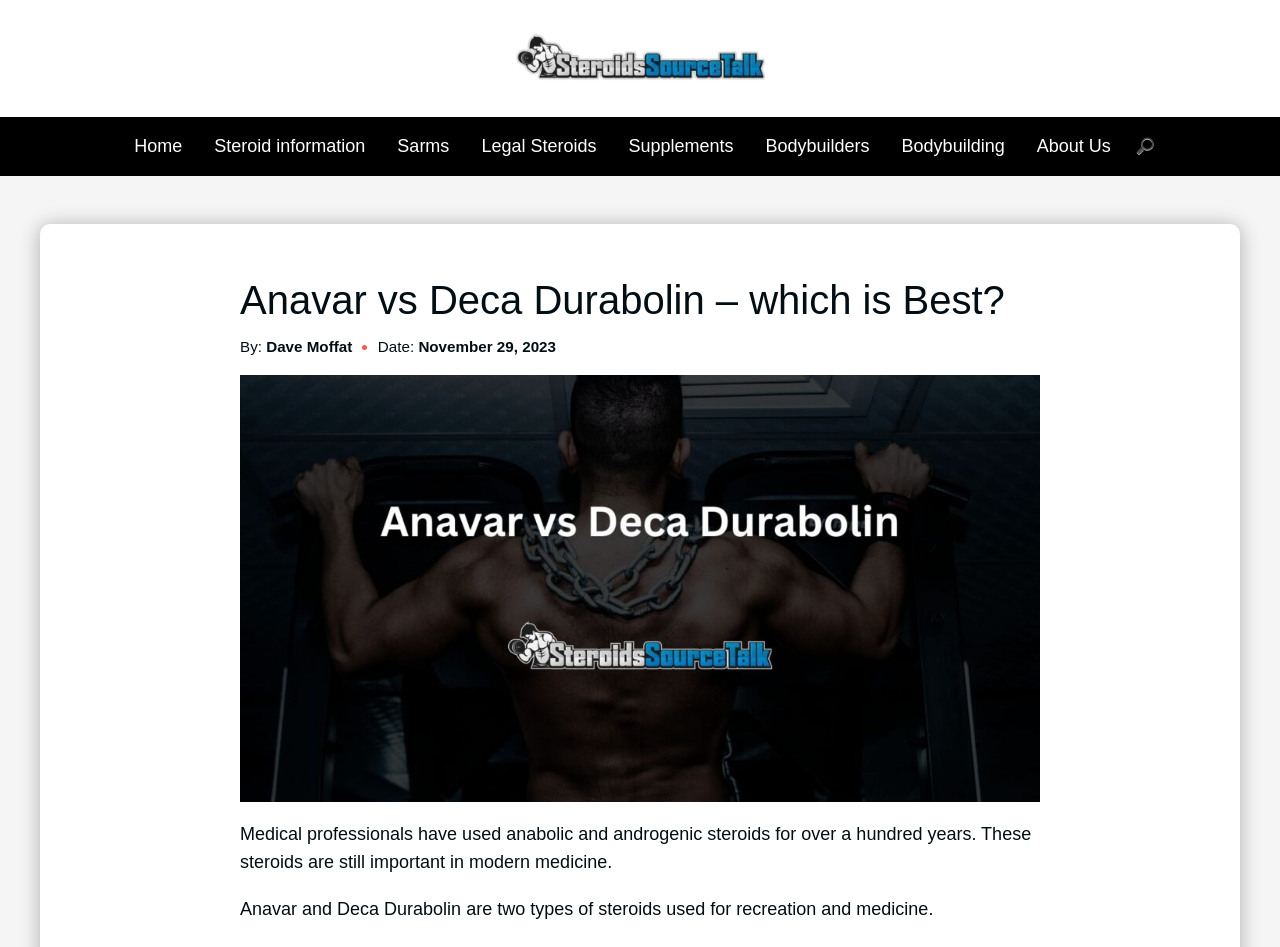Identify the bounding box coordinates for the element that needs to be clicked to fulfill this instruction: "go to Home". Provide the coordinates in the format of four float numbers between 0 and 1: [left, top, right, bottom].

[0.105, 0.144, 0.142, 0.165]